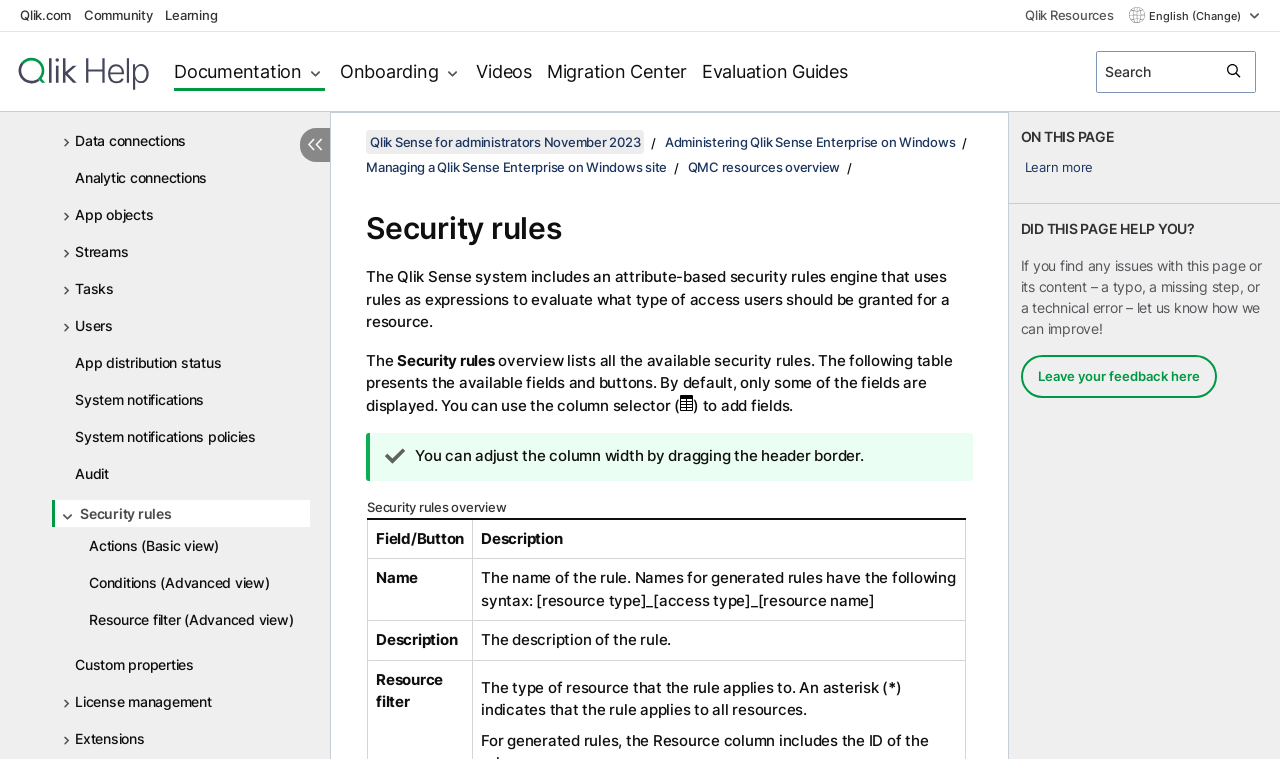Please identify the bounding box coordinates of the clickable area that will fulfill the following instruction: "Expand the 'Documentation' menu". The coordinates should be in the format of four float numbers between 0 and 1, i.e., [left, top, right, bottom].

[0.136, 0.076, 0.254, 0.112]